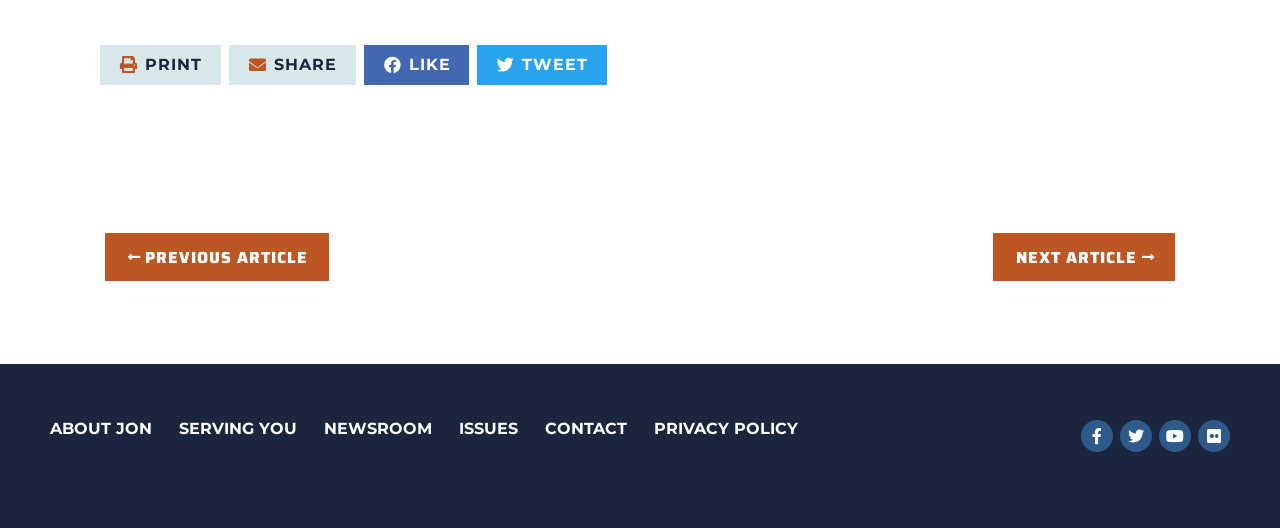Please find the bounding box coordinates of the clickable region needed to complete the following instruction: "Share on Facebook". The bounding box coordinates must consist of four float numbers between 0 and 1, i.e., [left, top, right, bottom].

[0.284, 0.085, 0.367, 0.16]